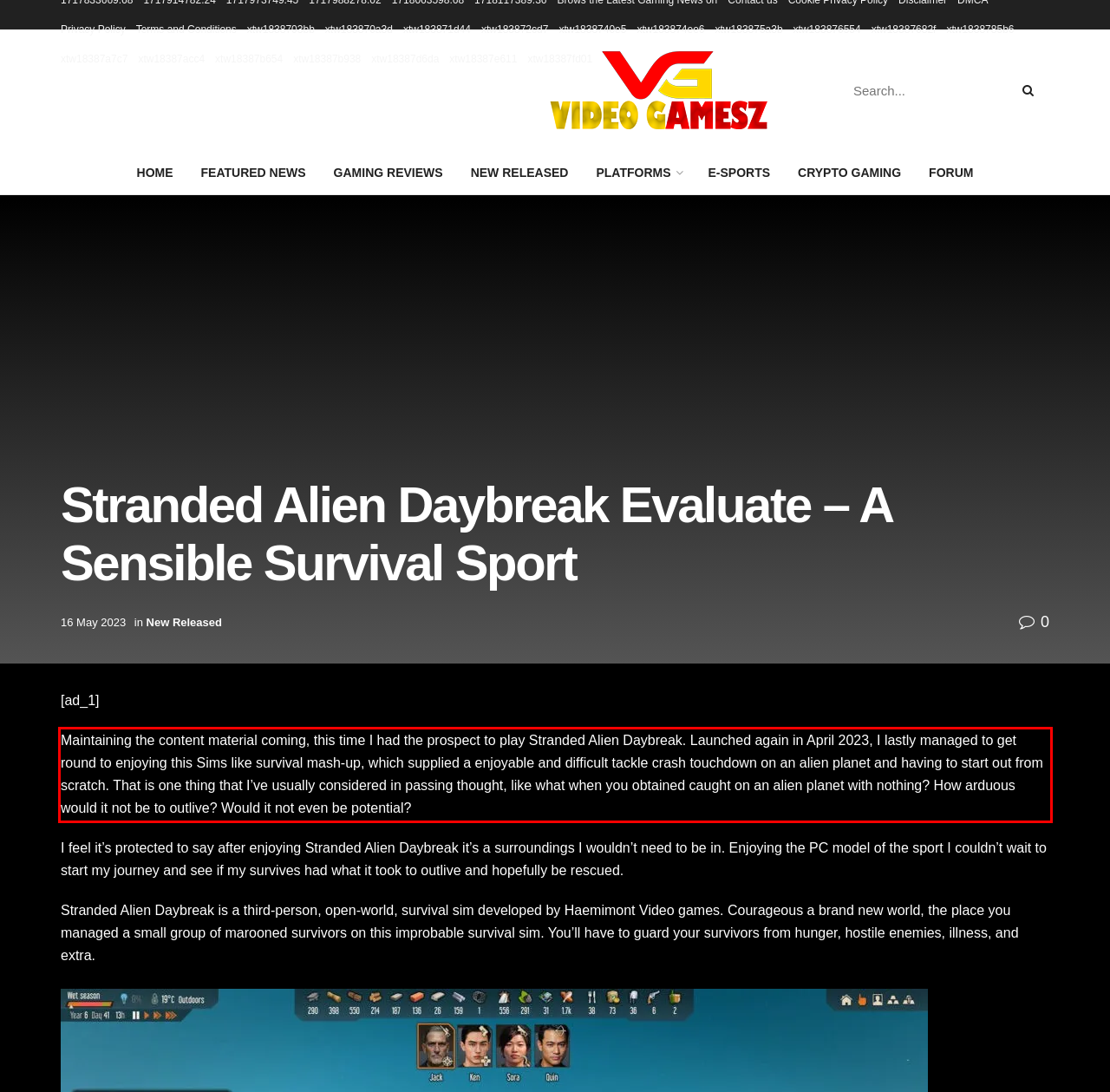You have a webpage screenshot with a red rectangle surrounding a UI element. Extract the text content from within this red bounding box.

Maintaining the content material coming, this time I had the prospect to play Stranded Alien Daybreak. Launched again in April 2023, I lastly managed to get round to enjoying this Sims like survival mash-up, which supplied a enjoyable and difficult tackle crash touchdown on an alien planet and having to start out from scratch. That is one thing that I’ve usually considered in passing thought, like what when you obtained caught on an alien planet with nothing? How arduous would it not be to outlive? Would it not even be potential?